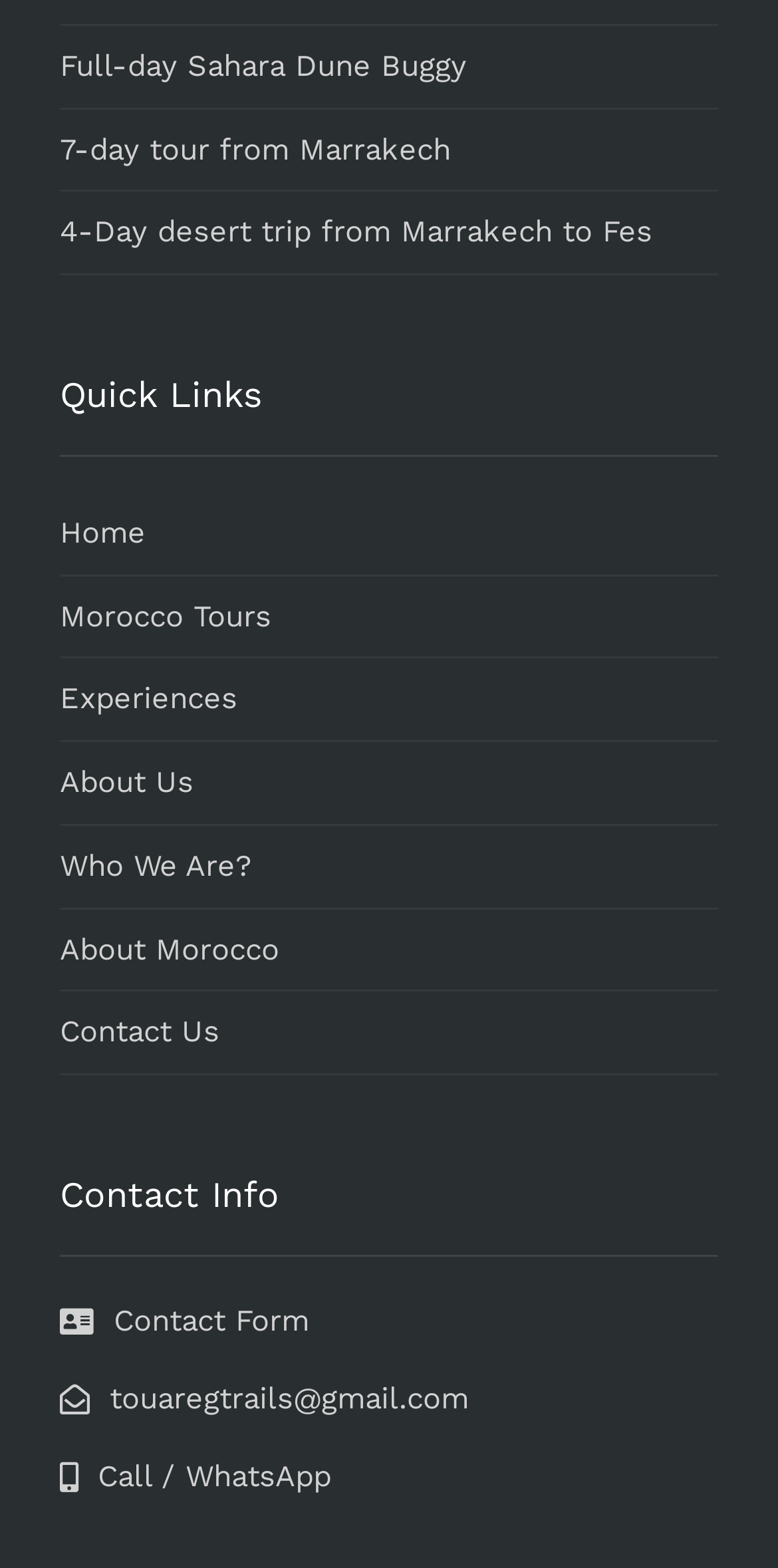Could you find the bounding box coordinates of the clickable area to complete this instruction: "Go to Home page"?

[0.077, 0.314, 0.923, 0.367]